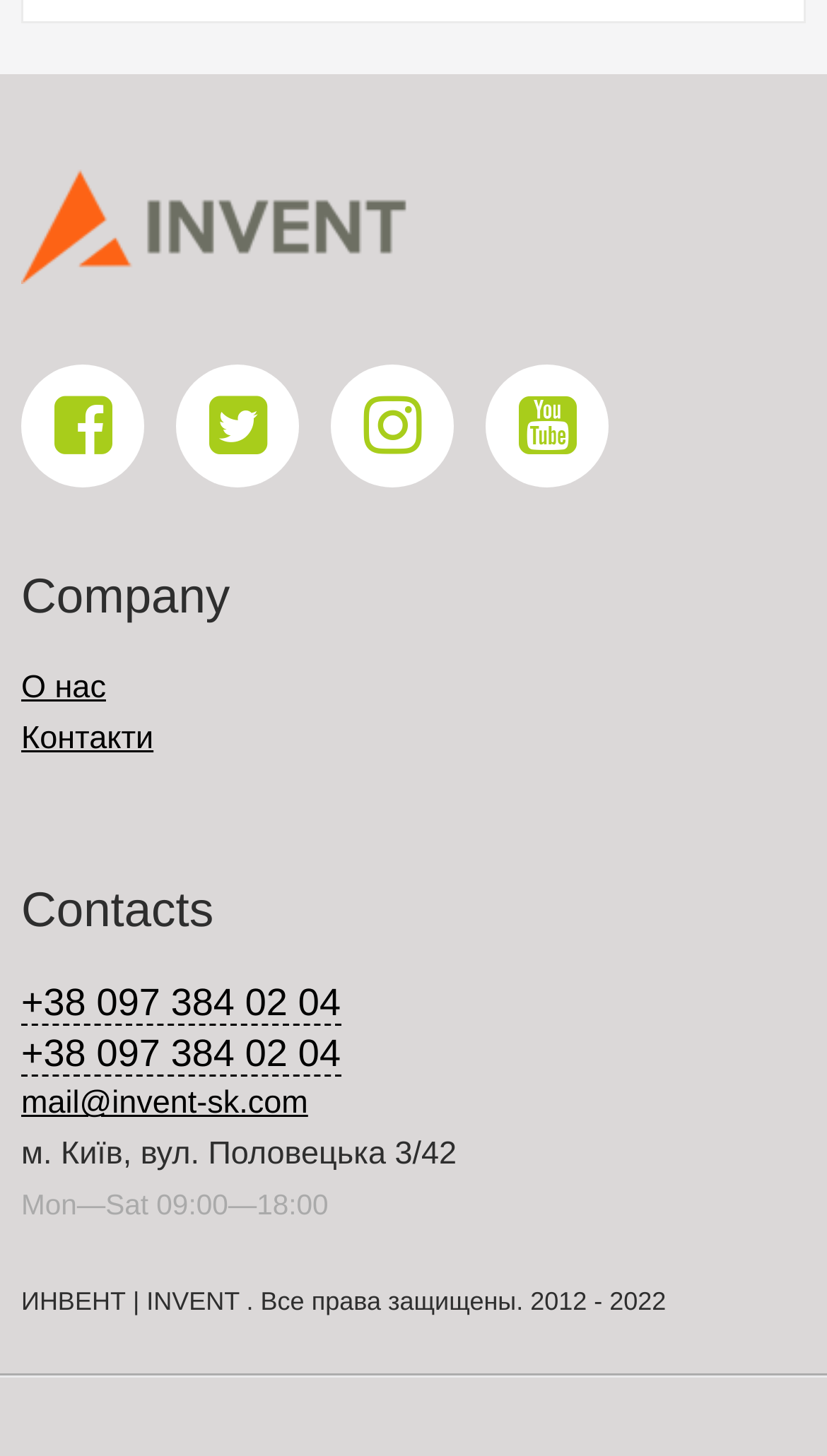Provide a brief response in the form of a single word or phrase:
How many contact numbers are provided?

1